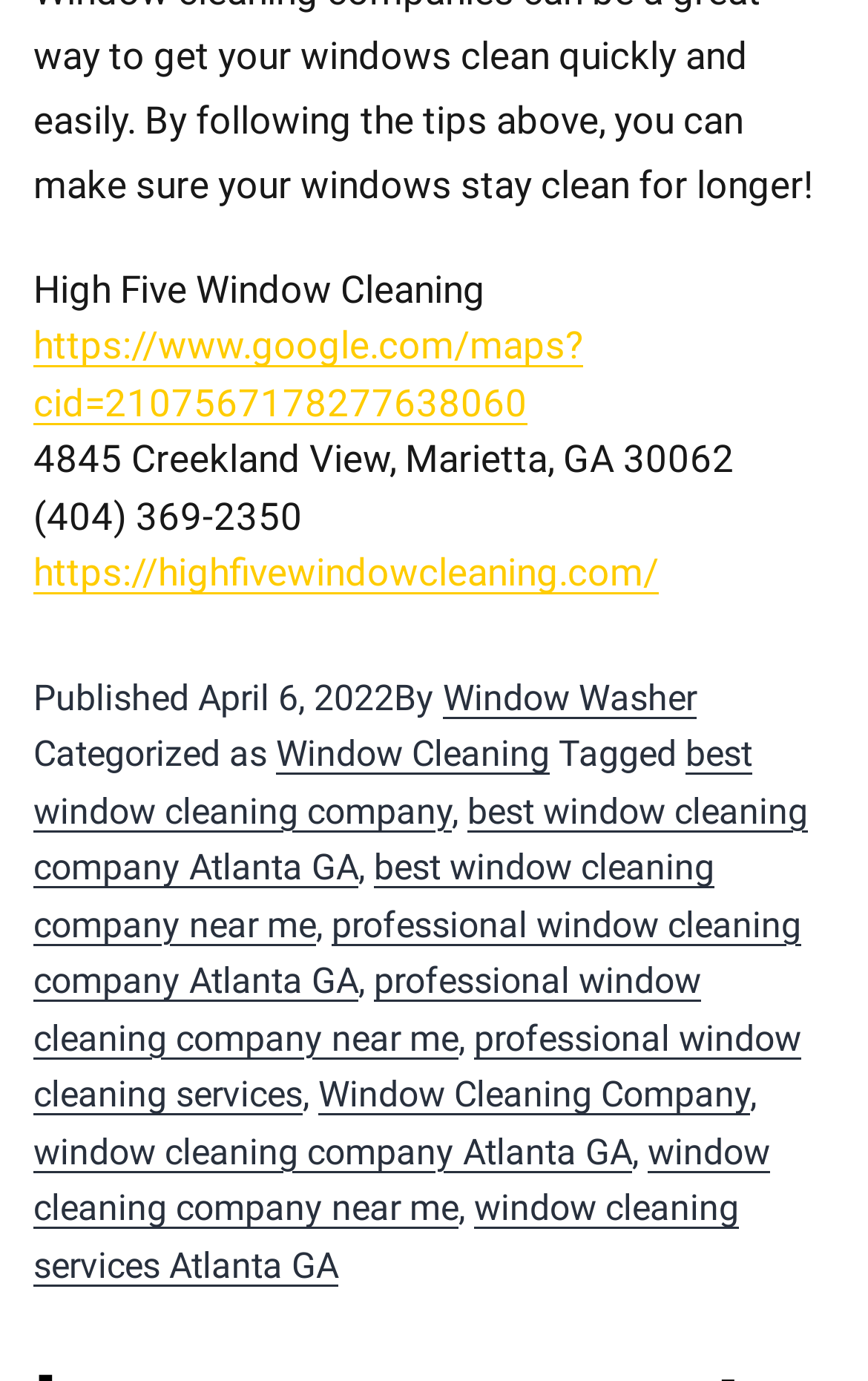Identify the bounding box of the UI element described as follows: "Window Cleaning Company". Provide the coordinates as four float numbers in the range of 0 to 1 [left, top, right, bottom].

[0.367, 0.777, 0.864, 0.808]